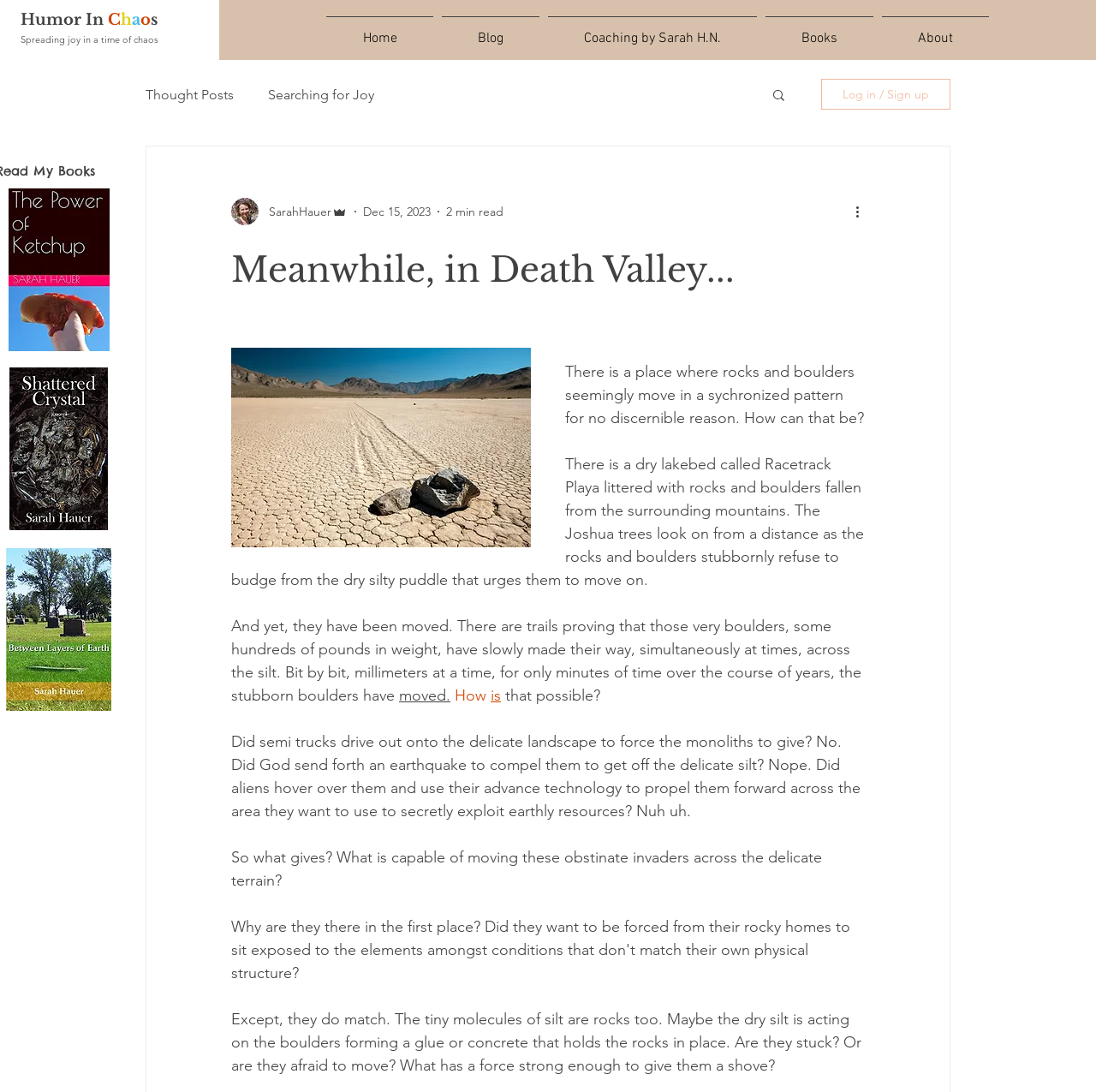What is the estimated time to read the article?
From the image, respond using a single word or phrase.

2 min